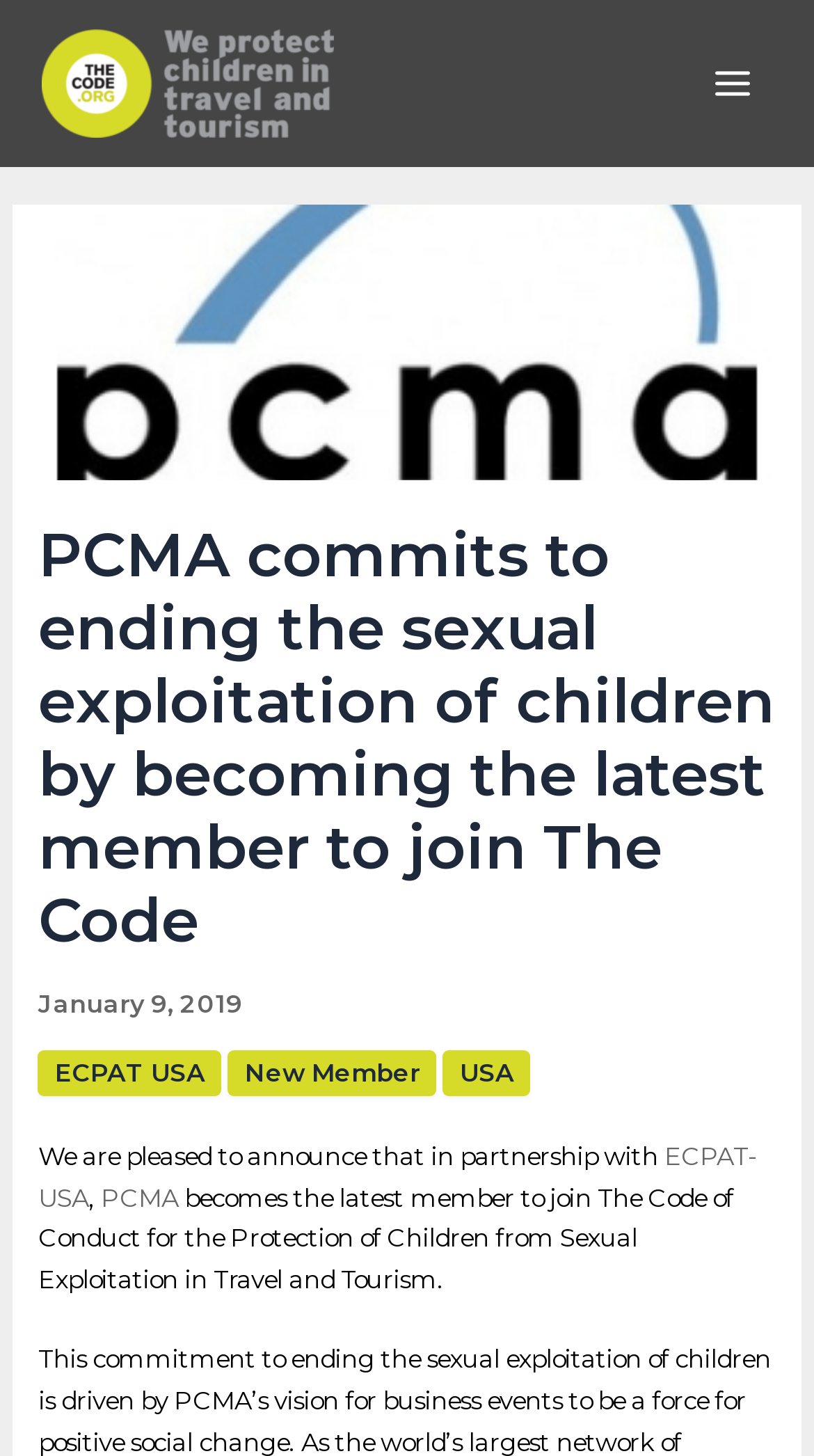What is the name of the code that PCMA joins?
Analyze the image and provide a thorough answer to the question.

I found the name of the code by analyzing the text content of the webpage. The full name of the code is 'The Code of Conduct for the Protection of Children from Sexual Exploitation in Travel and Tourism'.